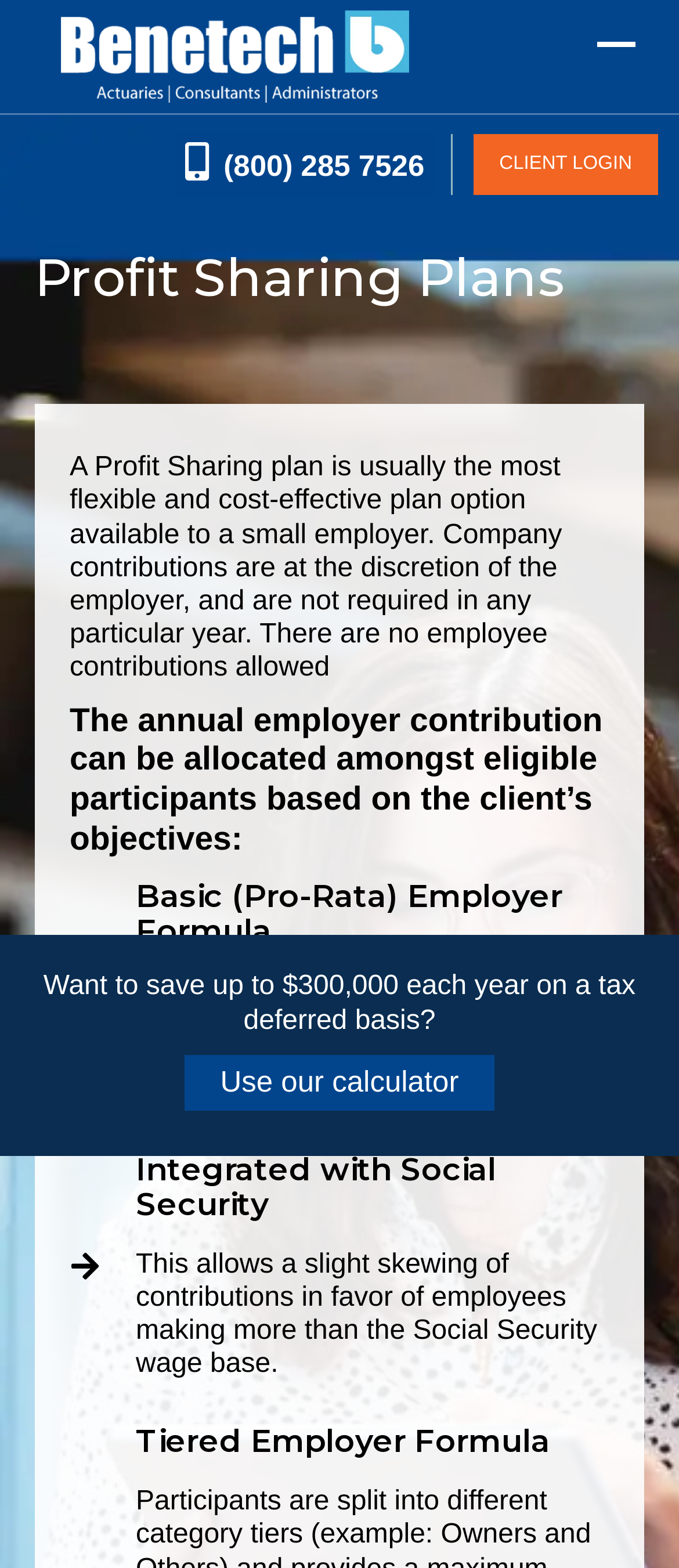Using the provided description: "(800) 285 7526", find the bounding box coordinates of the corresponding UI element. The output should be four float numbers between 0 and 1, in the format [left, top, right, bottom].

[0.26, 0.085, 0.638, 0.125]